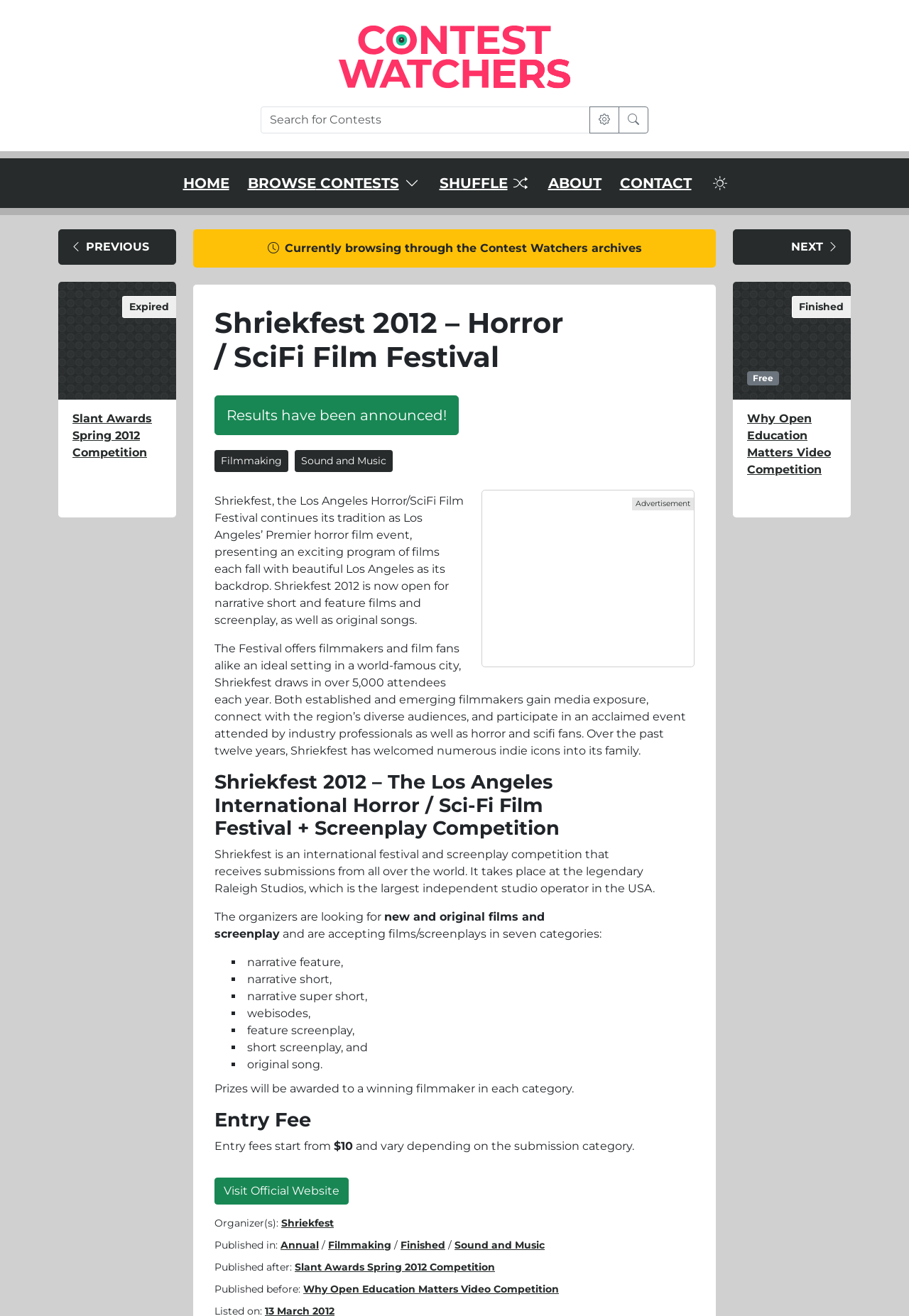Provide a thorough description of the webpage's content and layout.

The webpage is about Shriekfest, a Los Angeles Horror/SciFi Film Festival. At the top, there is a logo and a search form. Below the search form, there is a main navigation menu with links to "HOME", "BROWSE CONTESTS", "SHUFFLE", "ABOUT", and "CONTACT". 

On the left side, there is a section with a heading "Shriekfest 2012 – Horror / SciFi Film Festival" and a description of the festival. Below this section, there are links to "Results have been announced!", "Filmmaking", and "Sound and Music". 

On the right side, there is a section with a heading "Contest Status" and a link to "Results have been announced!". Below this section, there is a description of the festival, including its history, location, and the types of films and screenplays it accepts. 

Further down the page, there are lists of categories for film and screenplay submissions, including narrative feature, narrative short, narrative super short, webisodes, feature screenplay, short screenplay, and original song. There is also information about the entry fees, which start at $10 and vary depending on the submission category. 

At the bottom of the page, there are links to the official website and information about the organizer, Shriekfest.